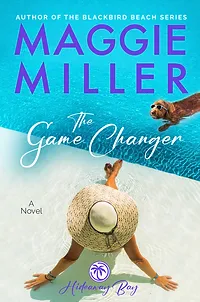What is the color of the author's name on the cover? Analyze the screenshot and reply with just one word or a short phrase.

Vivid purple